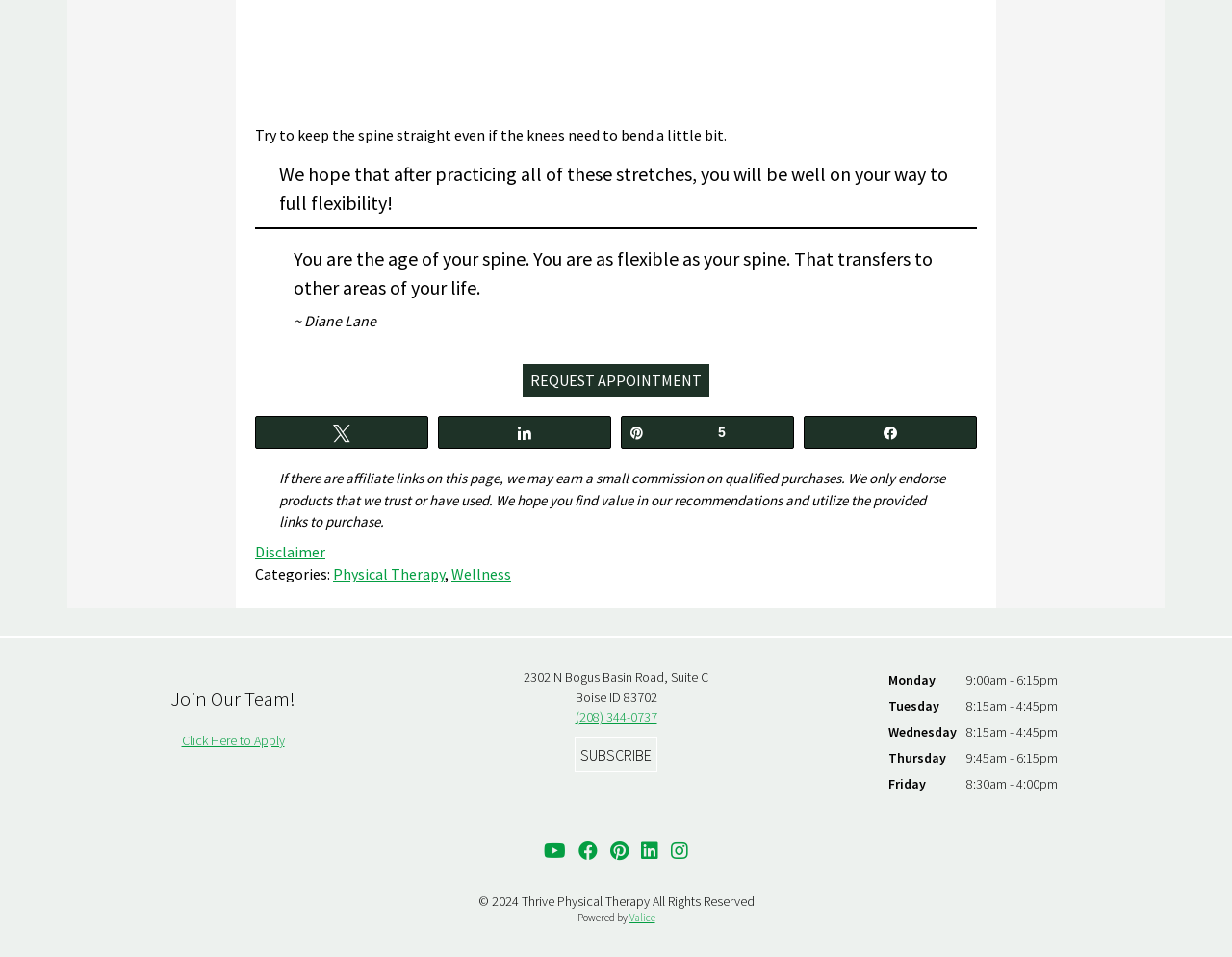Please identify the bounding box coordinates of the element on the webpage that should be clicked to follow this instruction: "Click to apply for a job". The bounding box coordinates should be given as four float numbers between 0 and 1, formatted as [left, top, right, bottom].

[0.147, 0.765, 0.231, 0.783]